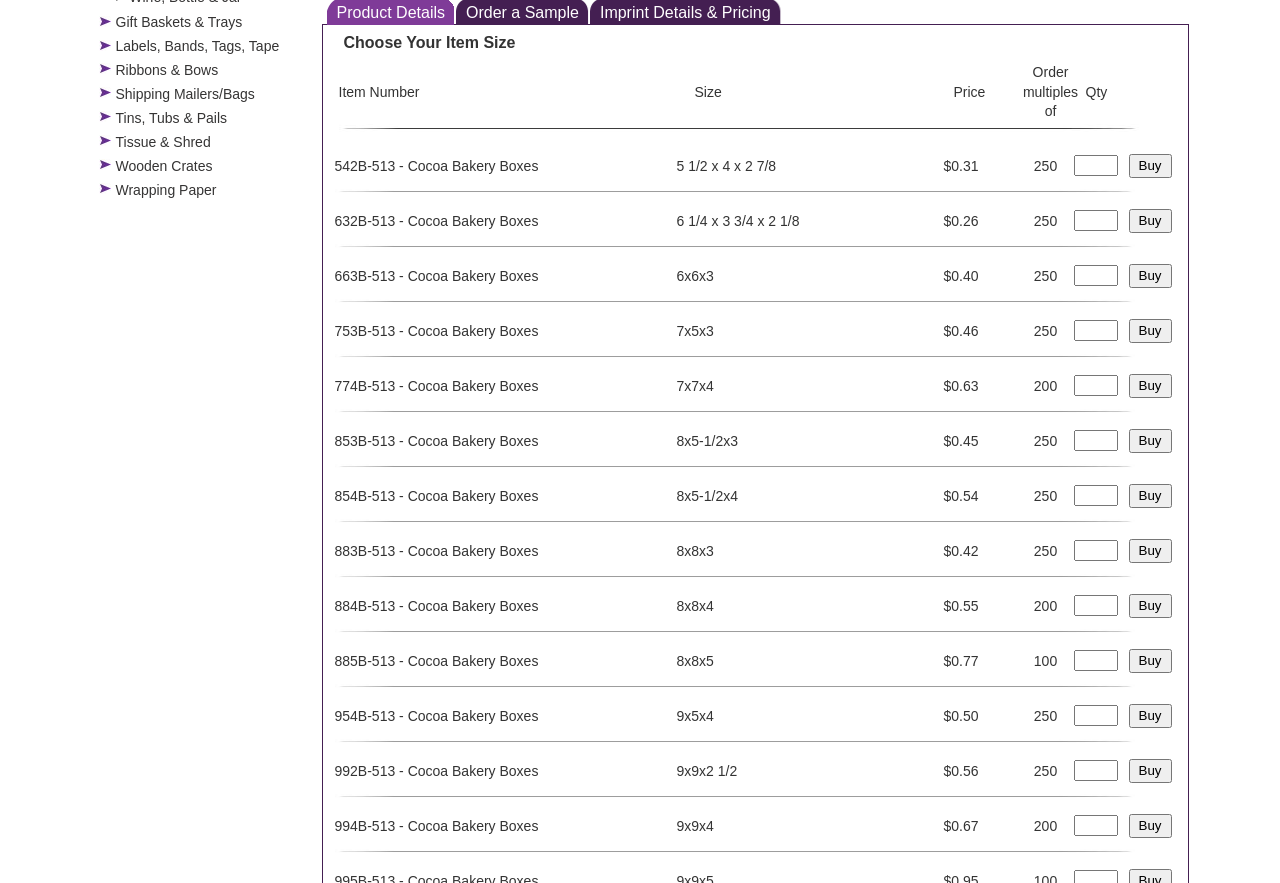Find the bounding box coordinates for the HTML element specified by: "Labels, Bands, Tags, Tape".

[0.09, 0.043, 0.218, 0.062]